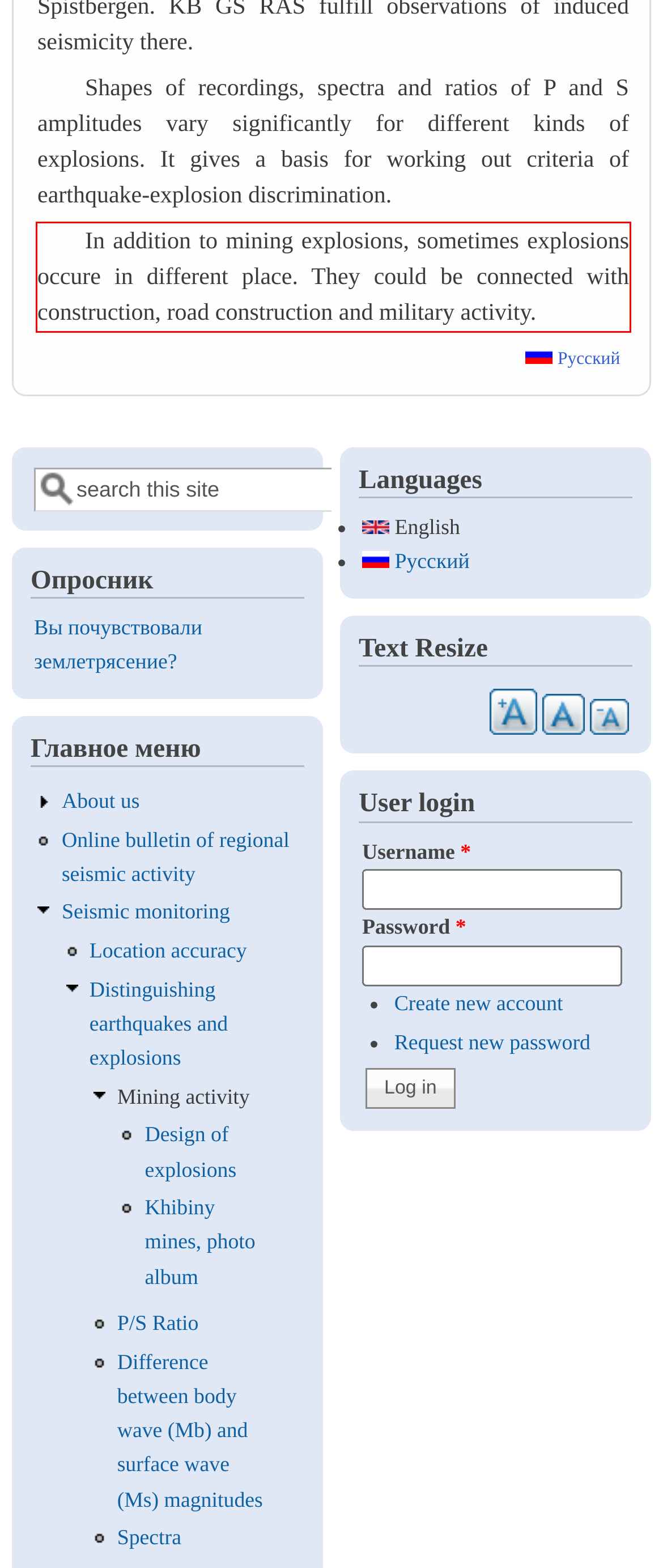Within the screenshot of the webpage, there is a red rectangle. Please recognize and generate the text content inside this red bounding box.

In addition to mining explosions, sometimes explosions occure in different place. They could be connected with construction, road construction and military activity.